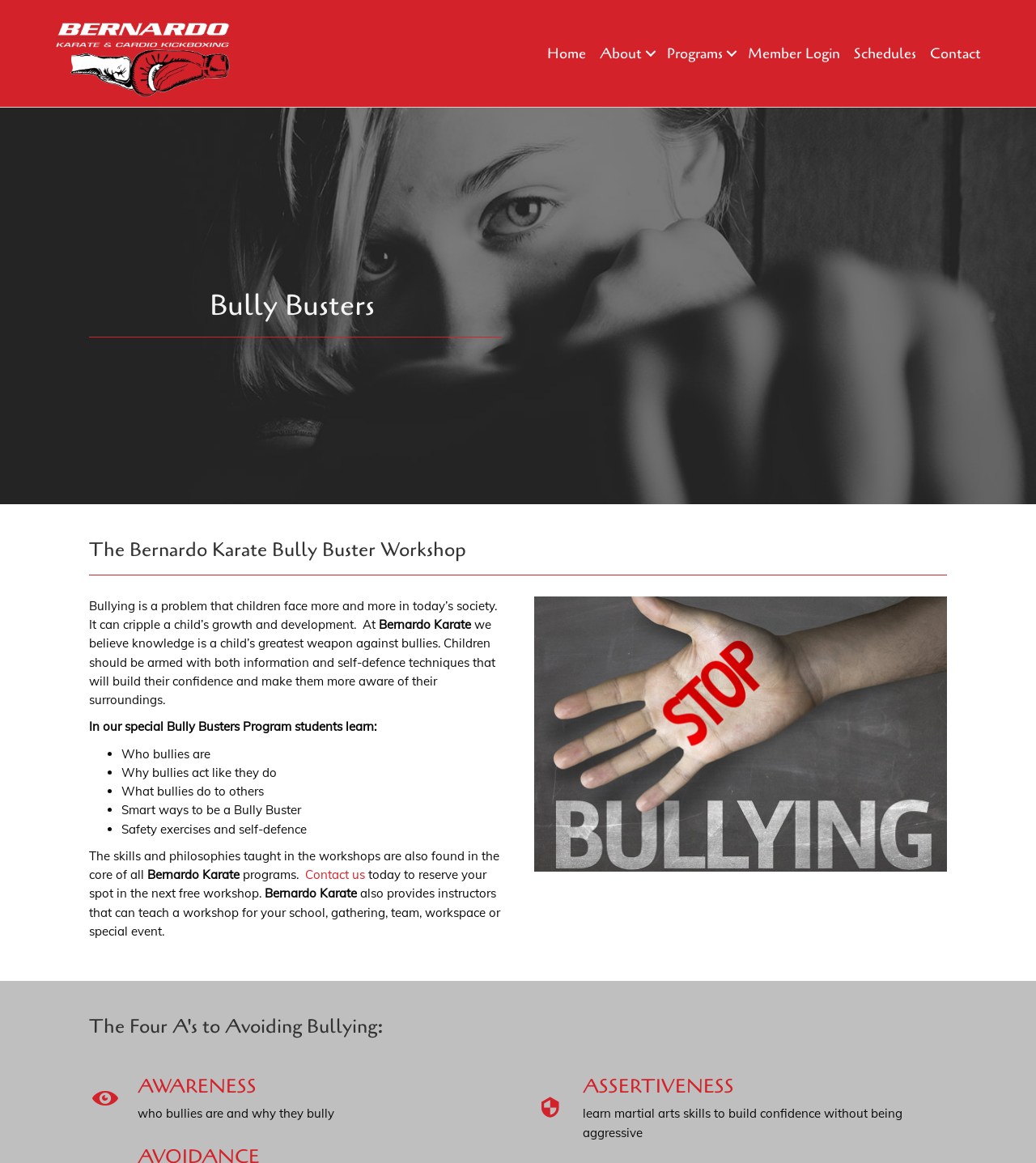Provide the bounding box coordinates for the UI element that is described as: "Contact".

[0.891, 0.034, 0.953, 0.058]